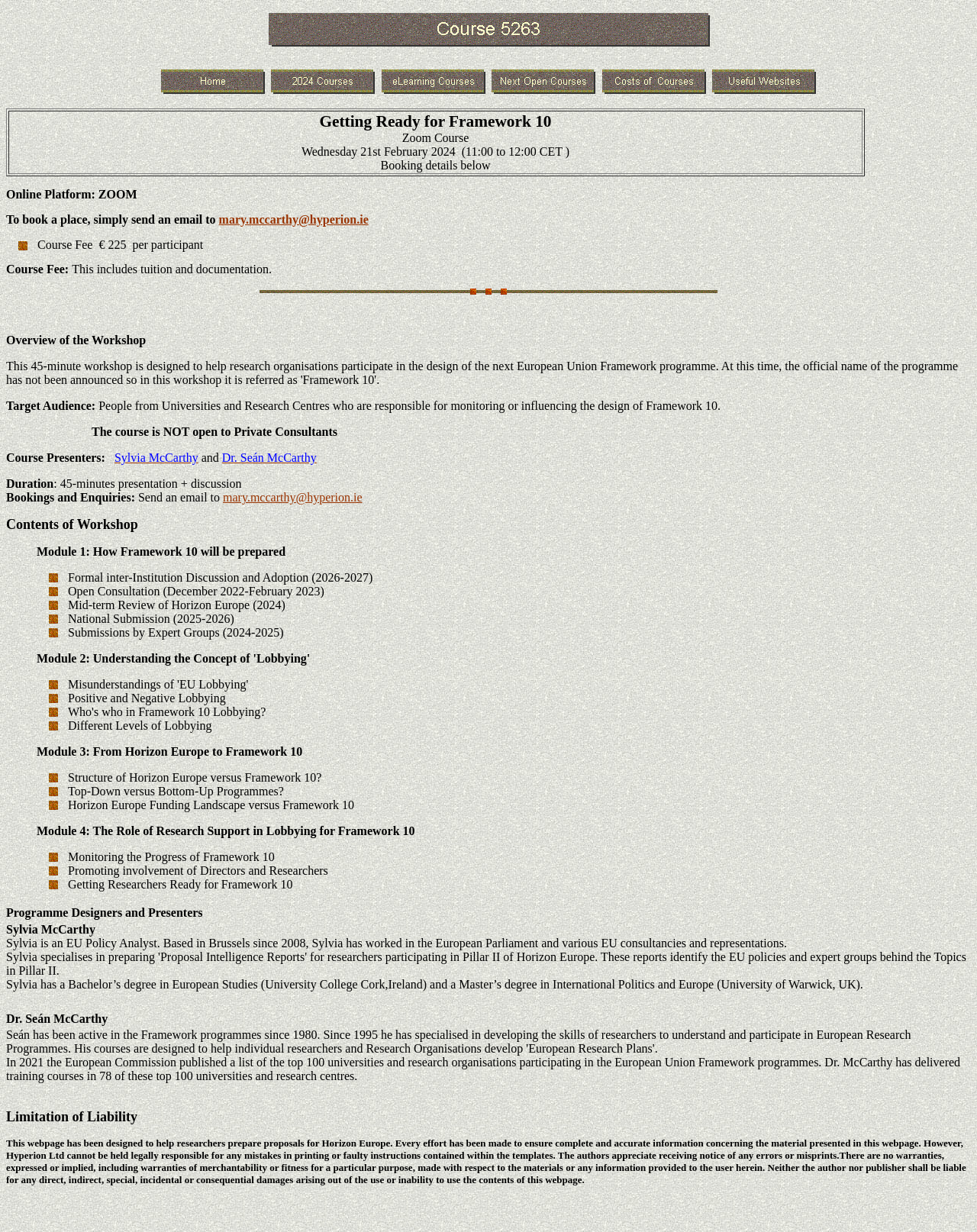What is the course fee?
Using the image, give a concise answer in the form of a single word or short phrase.

€ 225 per participant